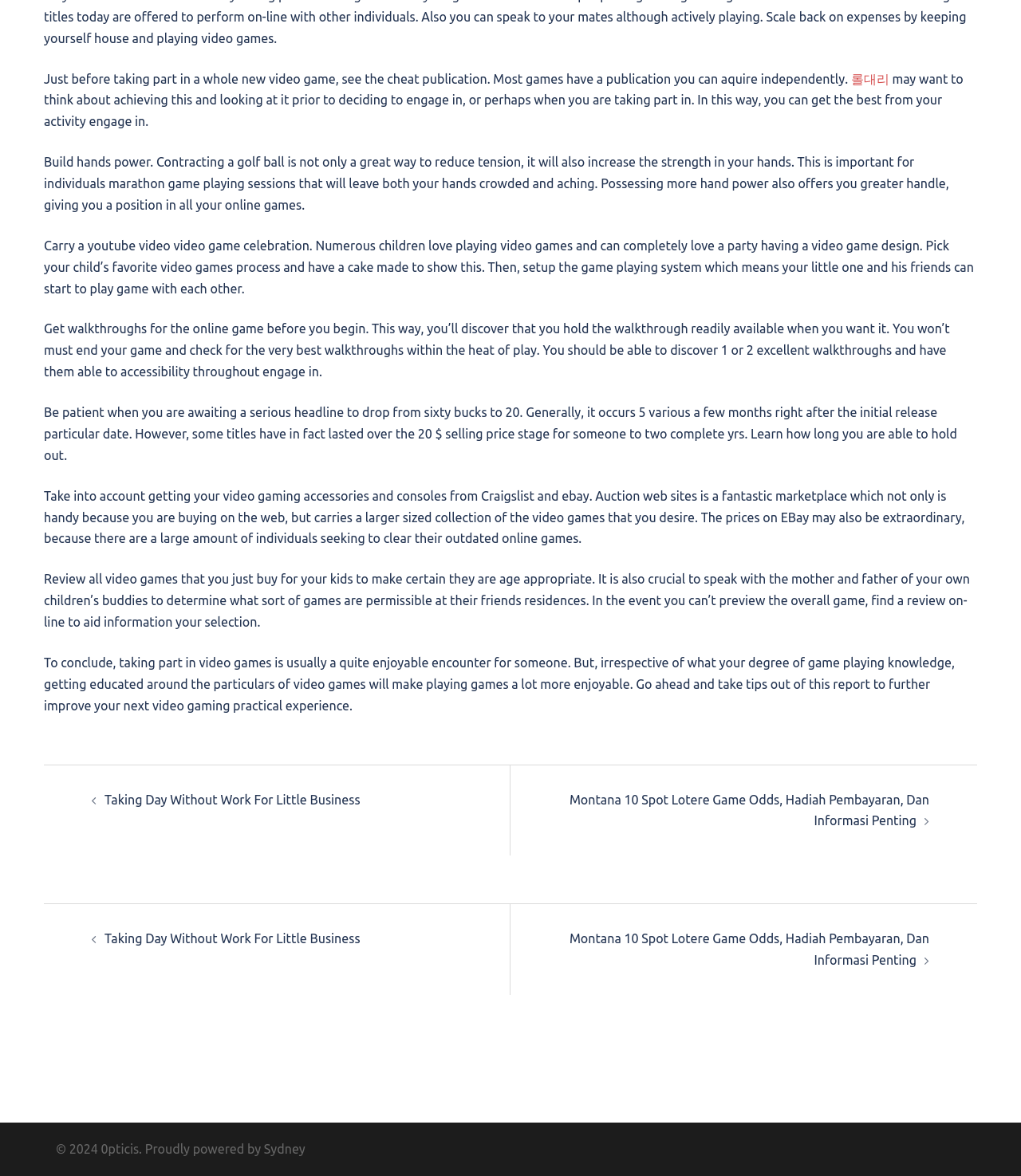Determine the bounding box coordinates of the UI element described below. Use the format (top-left x, top-left y, bottom-right x, bottom-right y) with floating point numbers between 0 and 1: 롤대리

[0.833, 0.061, 0.871, 0.073]